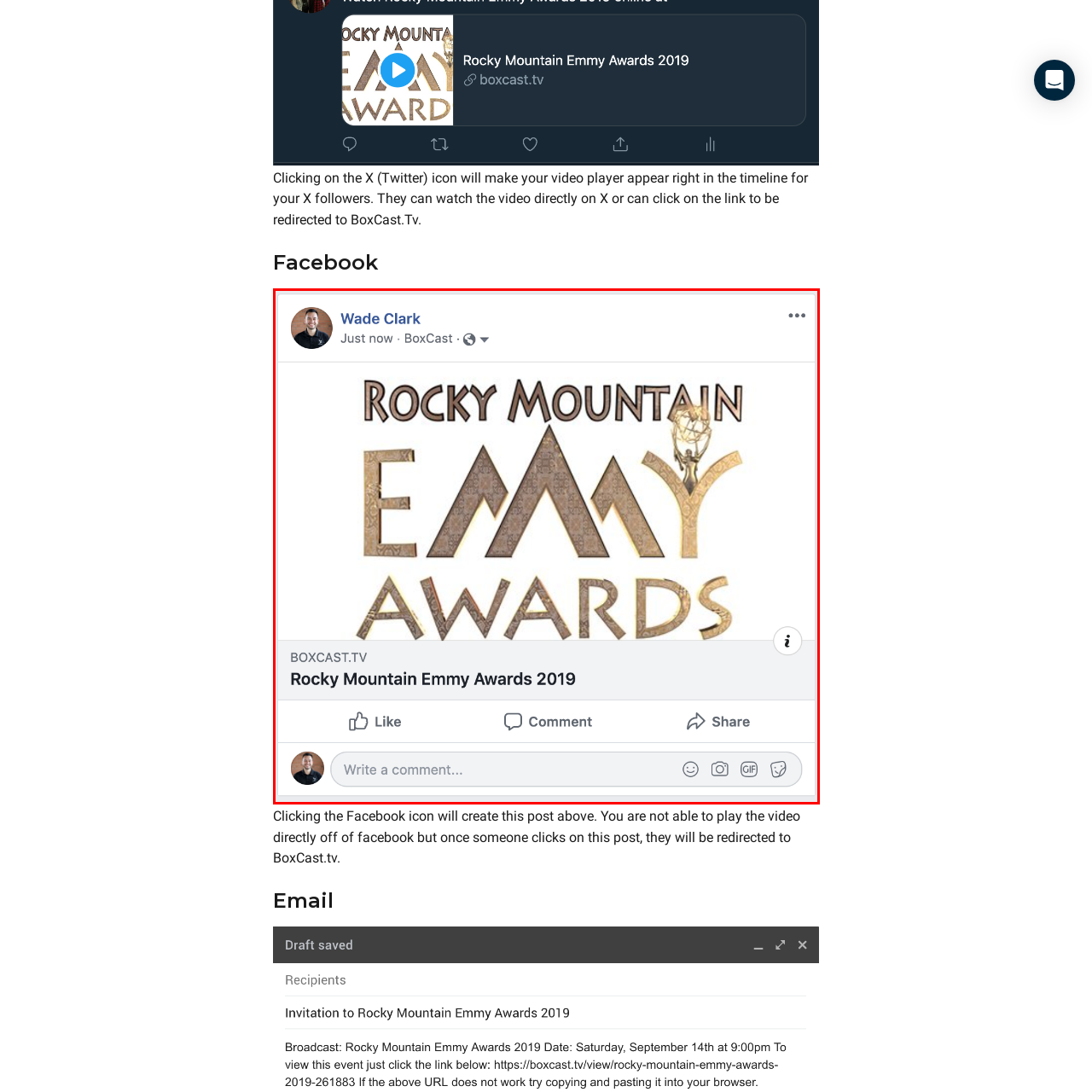Offer a detailed description of the content within the red-framed image.

The image showcases a vibrant and eye-catching graphic for the "Rocky Mountain Emmy Awards 2019." The design prominently features the words "ROCKY MOUNTAIN" at the top in bold, dynamic lettering, followed by a stylized representation of "EMMY AWARDS," which includes artistic elements that evoke a sense of celebration and prestige. The overall color scheme blends warm tones, enhancing the visual appeal. Beneath the graphic, a text caption notes "BOXCAST.TV," indicating the platform associated with the event. This promotional image encapsulates the spirit of achievement and recognition within the media industry, inviting viewers to engage with the event.